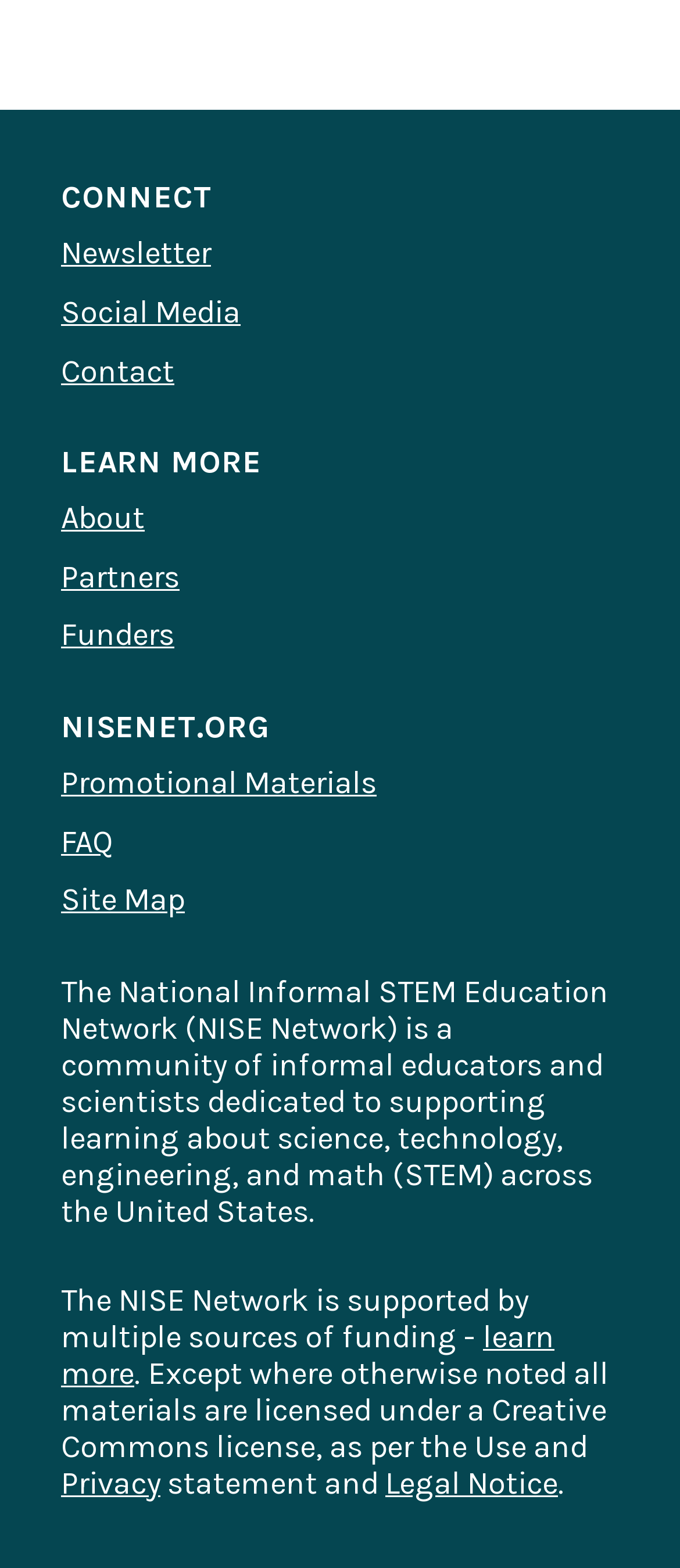Based on the provided description, "Legal Notice", find the bounding box of the corresponding UI element in the screenshot.

[0.567, 0.934, 0.821, 0.958]